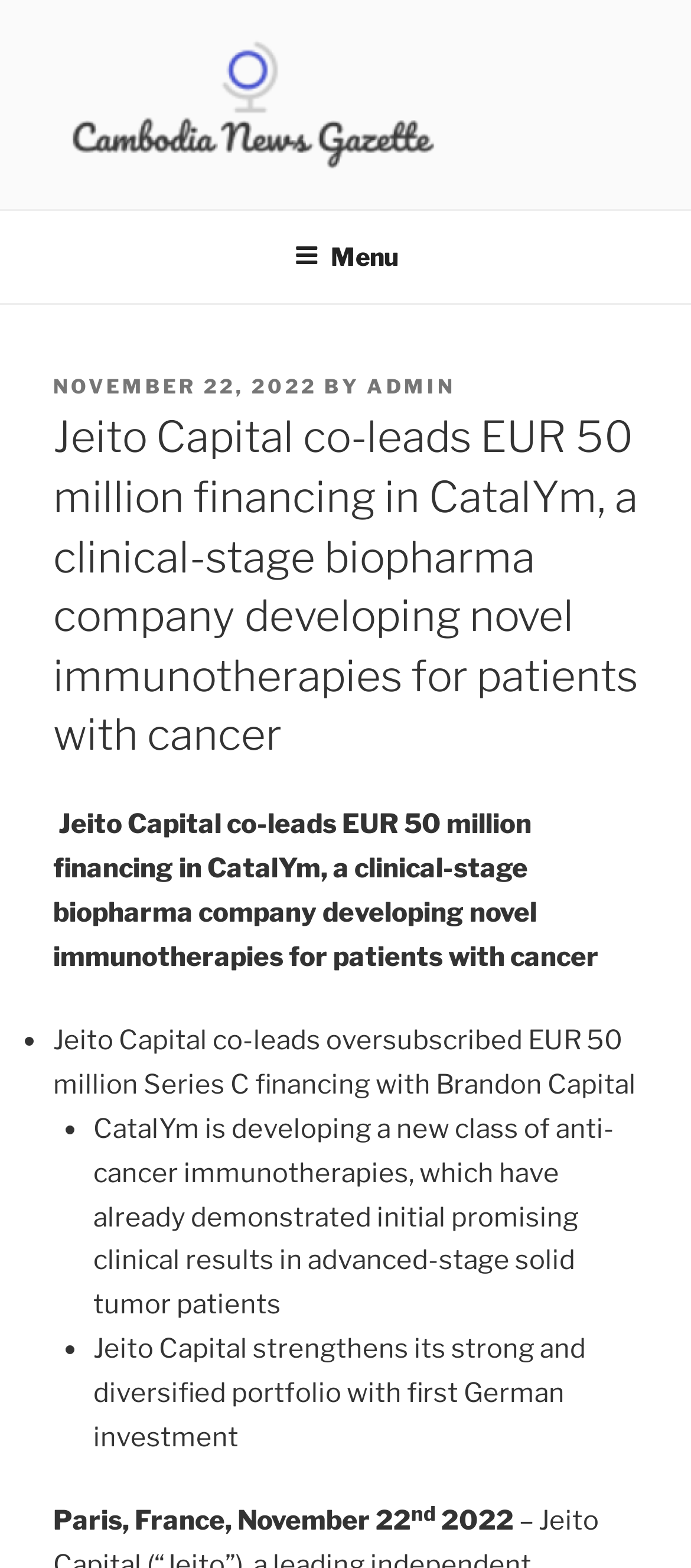Can you find and provide the main heading text of this webpage?

Jeito Capital co-leads EUR 50 million financing in CatalYm, a clinical-stage biopharma company developing novel immunotherapies for patients with cancer